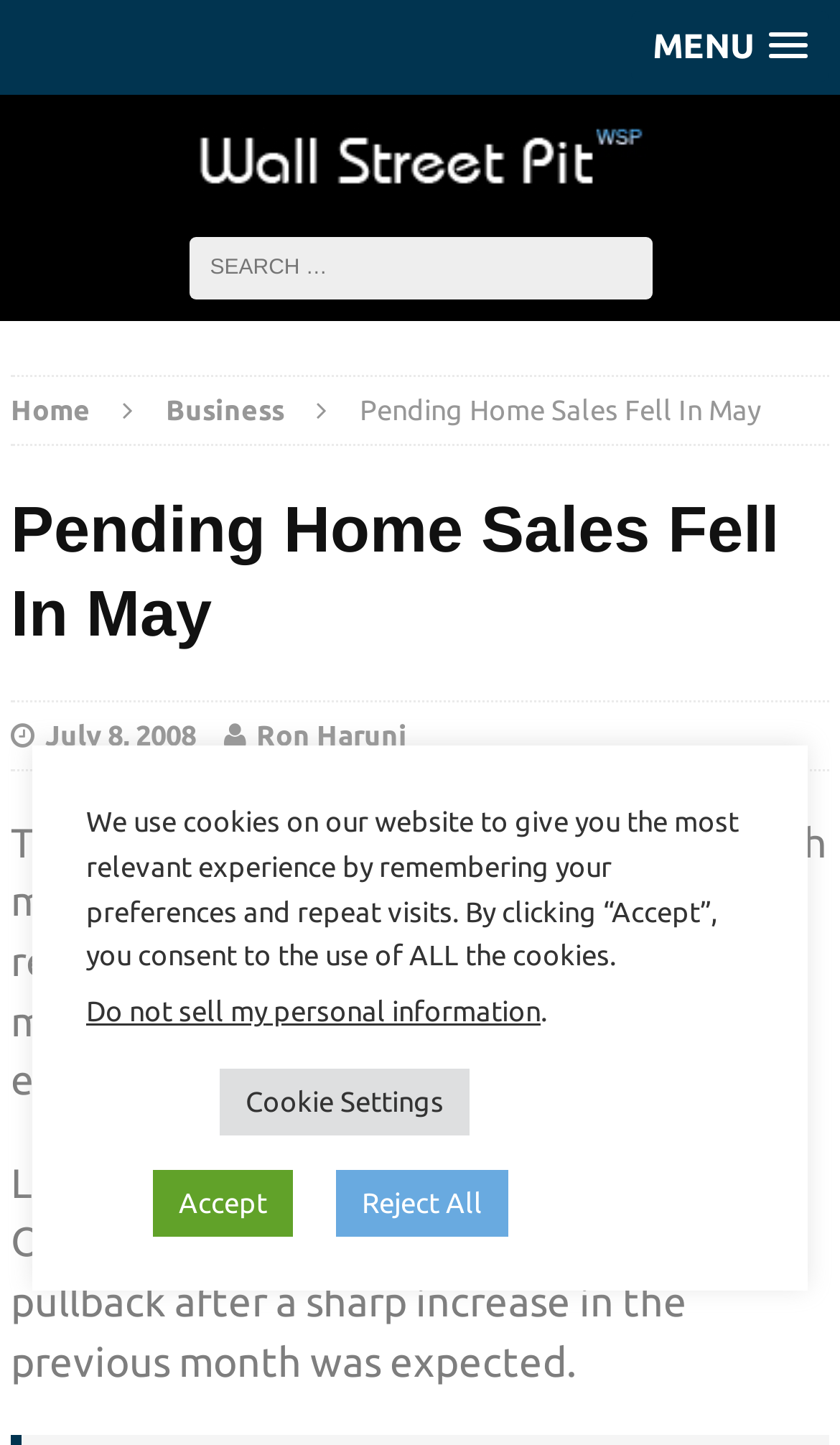Please determine the bounding box coordinates of the element to click on in order to accomplish the following task: "Go to the Home page". Ensure the coordinates are four float numbers ranging from 0 to 1, i.e., [left, top, right, bottom].

[0.013, 0.273, 0.108, 0.294]